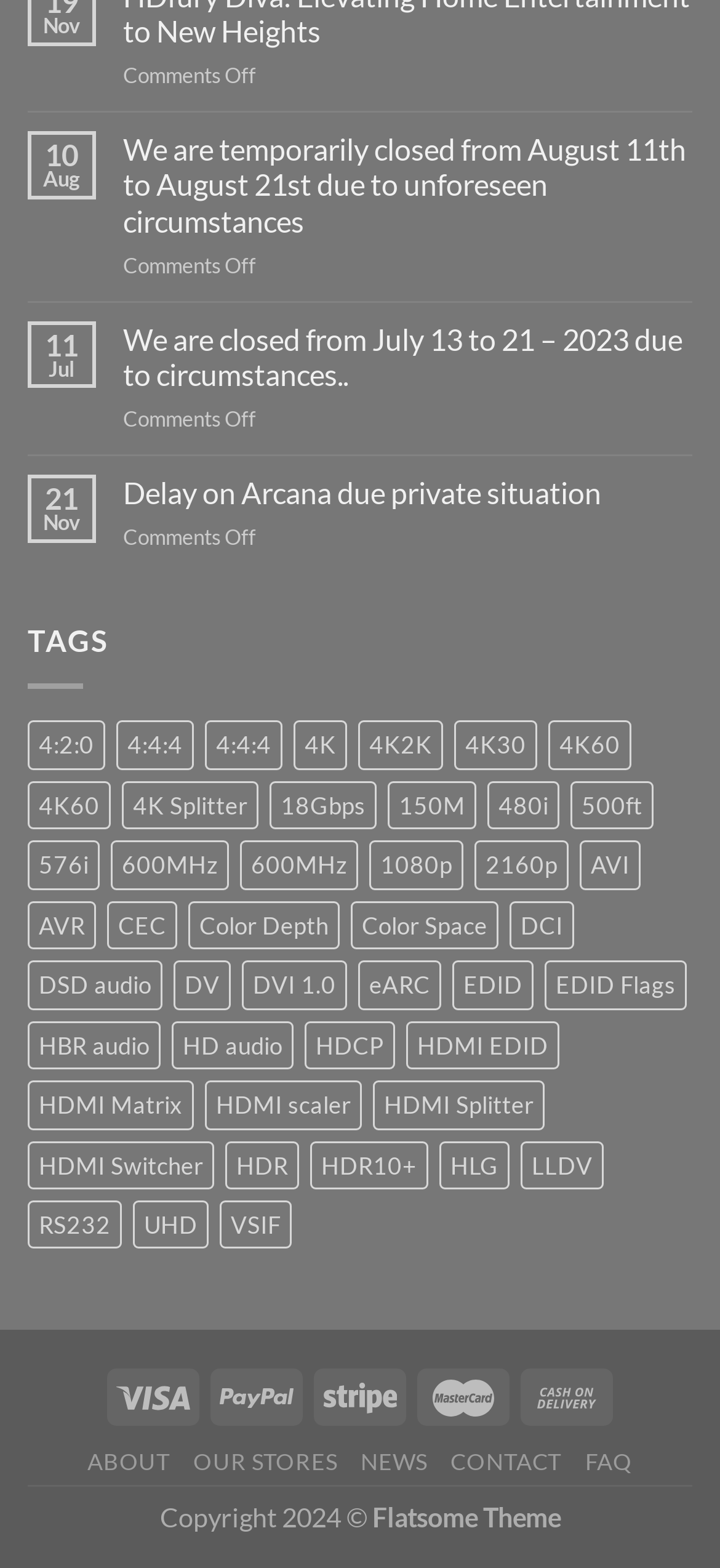How many images are displayed at the bottom of the webpage?
Provide a concise answer using a single word or phrase based on the image.

5